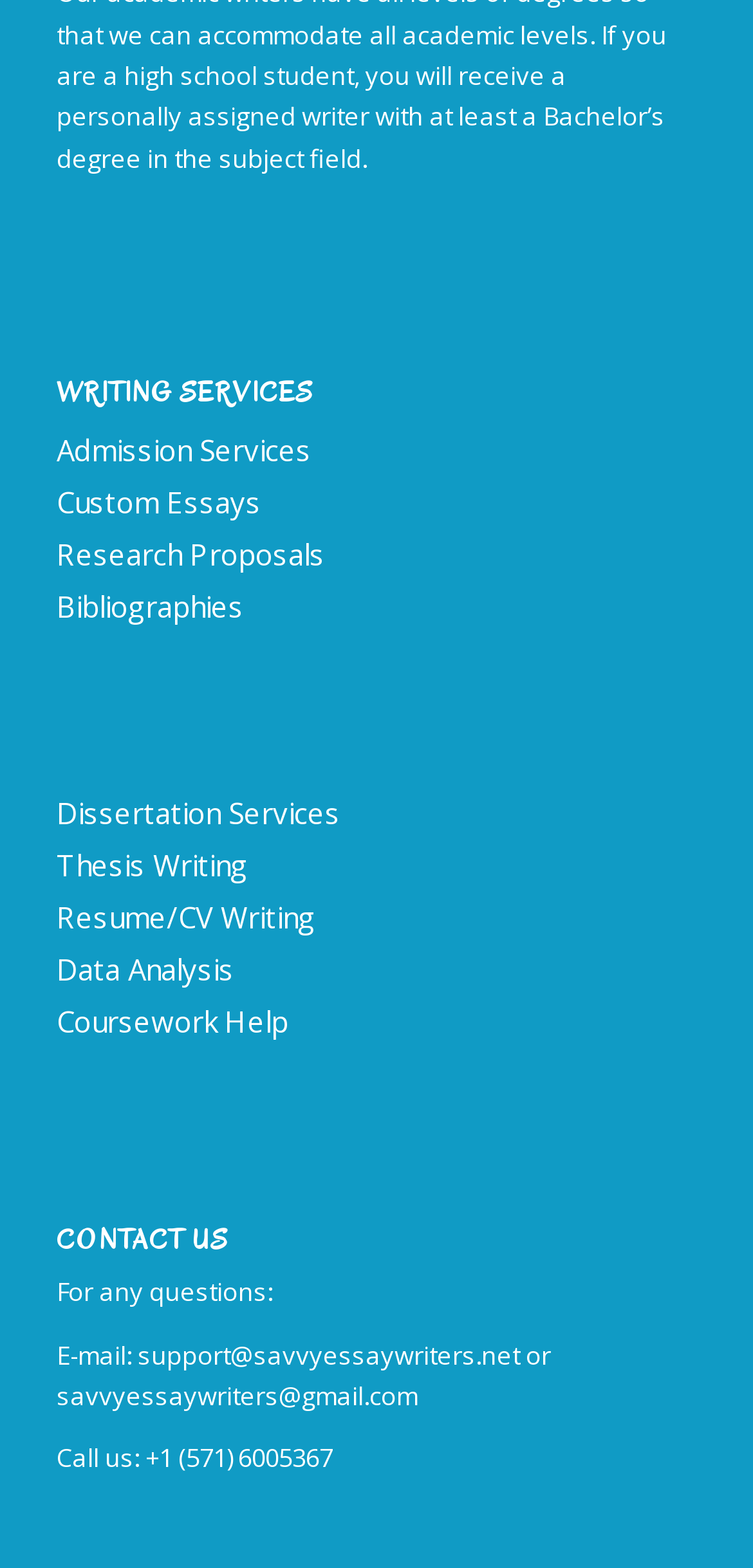Highlight the bounding box coordinates of the region I should click on to meet the following instruction: "Explore Custom Essays".

[0.075, 0.308, 0.347, 0.333]